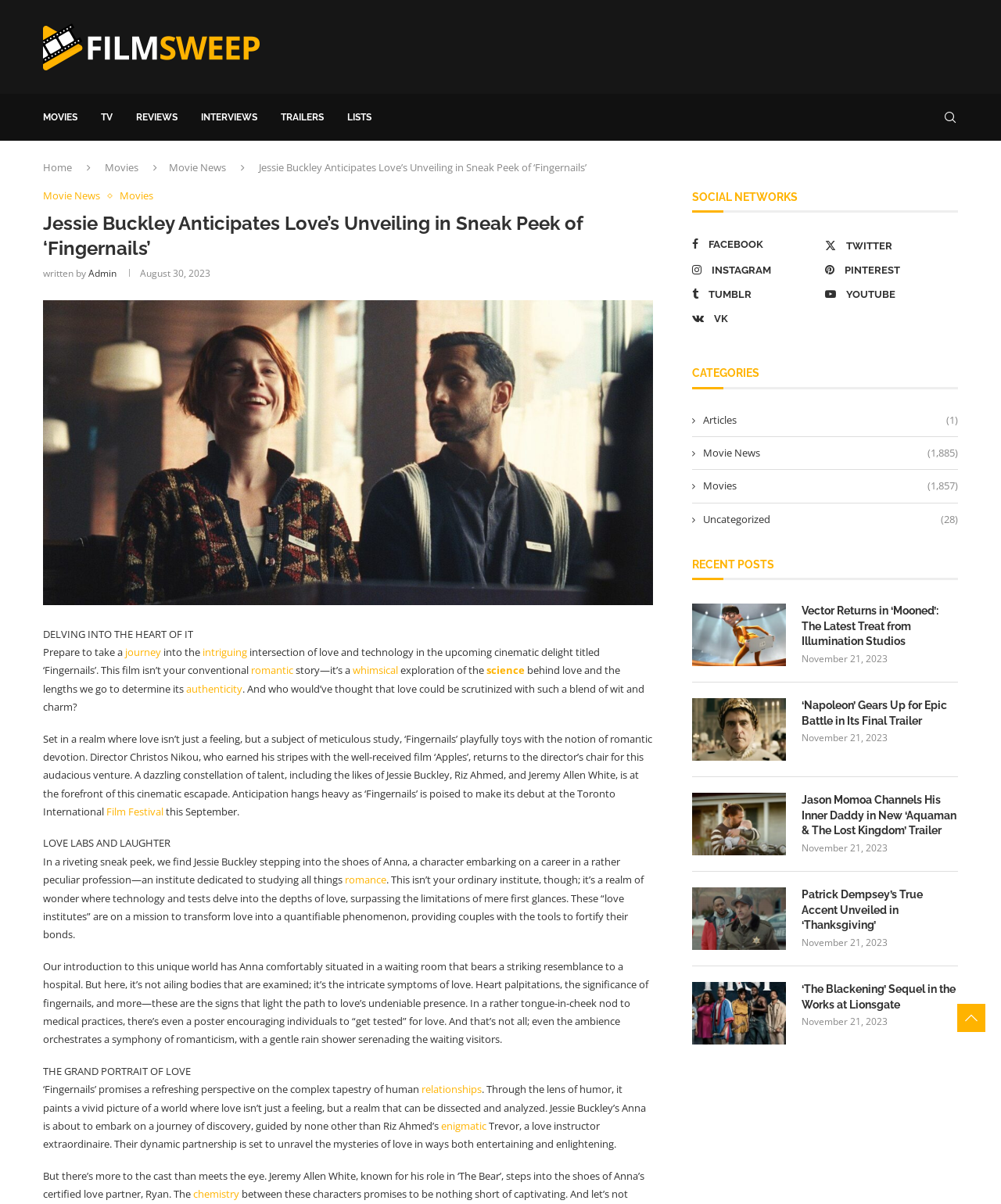Identify the bounding box for the given UI element using the description provided. Coordinates should be in the format (top-left x, top-left y, bottom-right x, bottom-right y) and must be between 0 and 1. Here is the description: Film Festival

[0.106, 0.668, 0.163, 0.68]